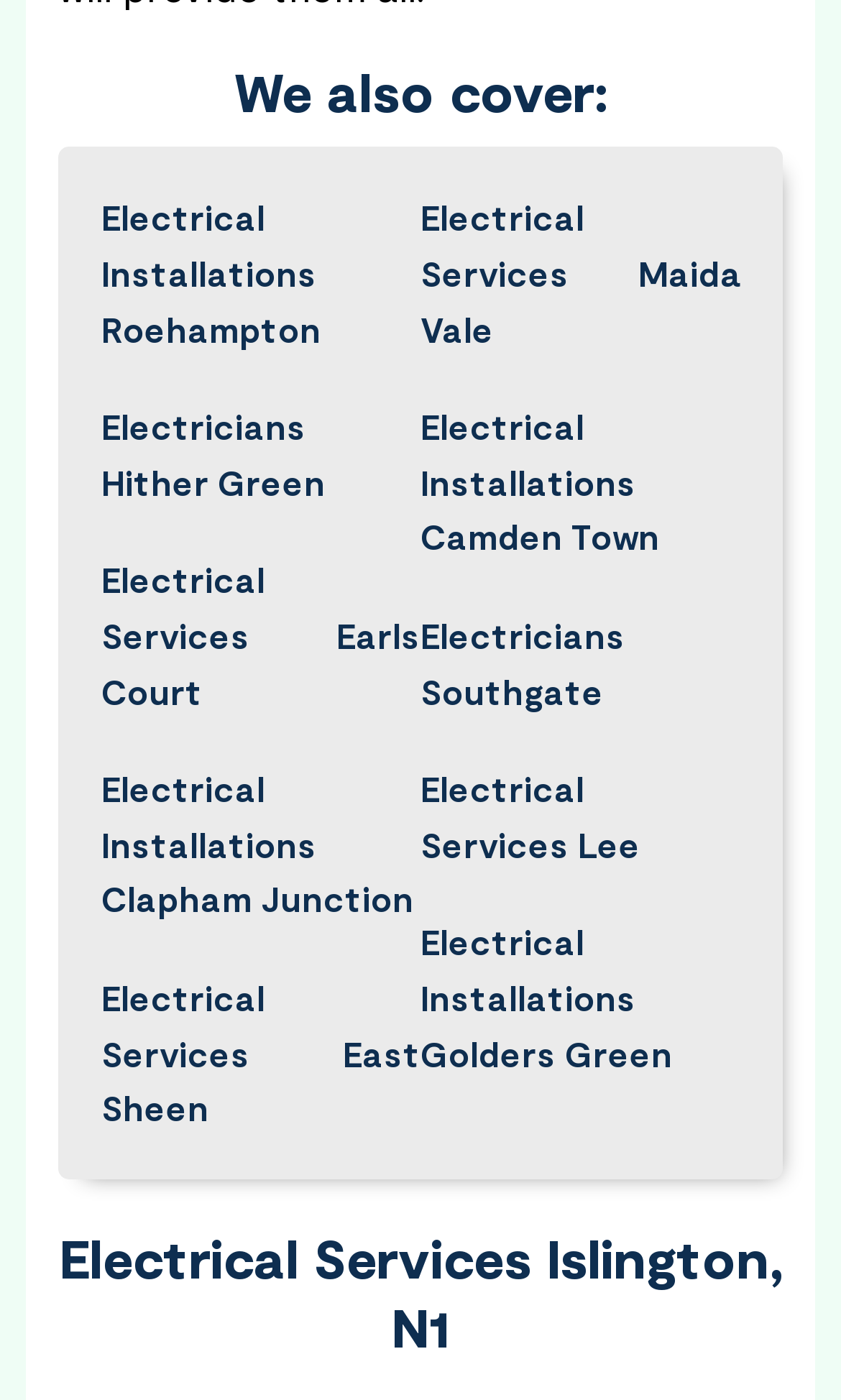Please determine the bounding box coordinates of the element's region to click in order to carry out the following instruction: "browse Electrical Installations Clapham Junction". The coordinates should be four float numbers between 0 and 1, i.e., [left, top, right, bottom].

[0.121, 0.544, 0.5, 0.662]